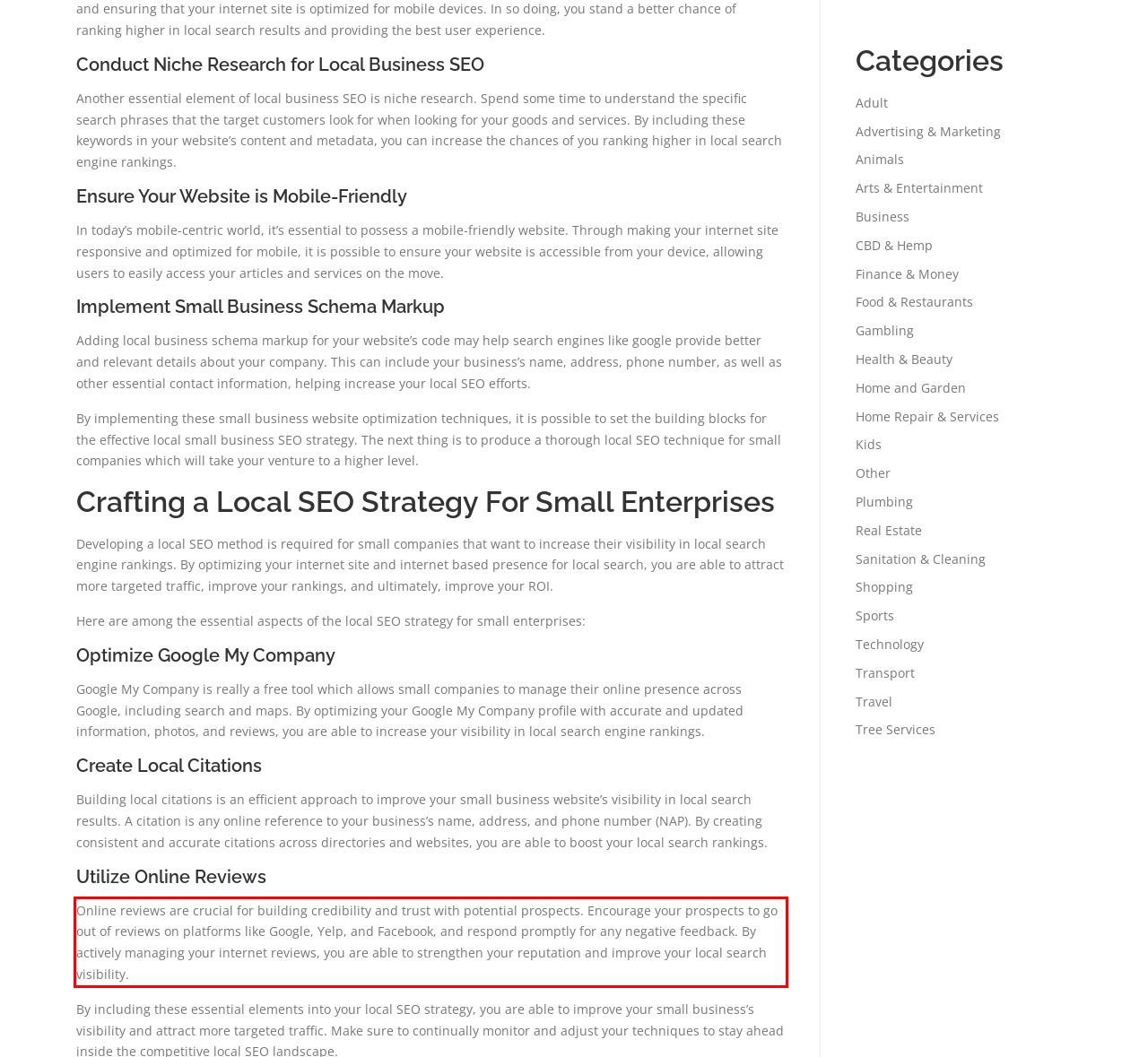Please analyze the provided webpage screenshot and perform OCR to extract the text content from the red rectangle bounding box.

Online reviews are crucial for building credibility and trust with potential prospects. Encourage your prospects to go out of reviews on platforms like Google, Yelp, and Facebook, and respond promptly for any negative feedback. By actively managing your internet reviews, you are able to strengthen your reputation and improve your local search visibility.